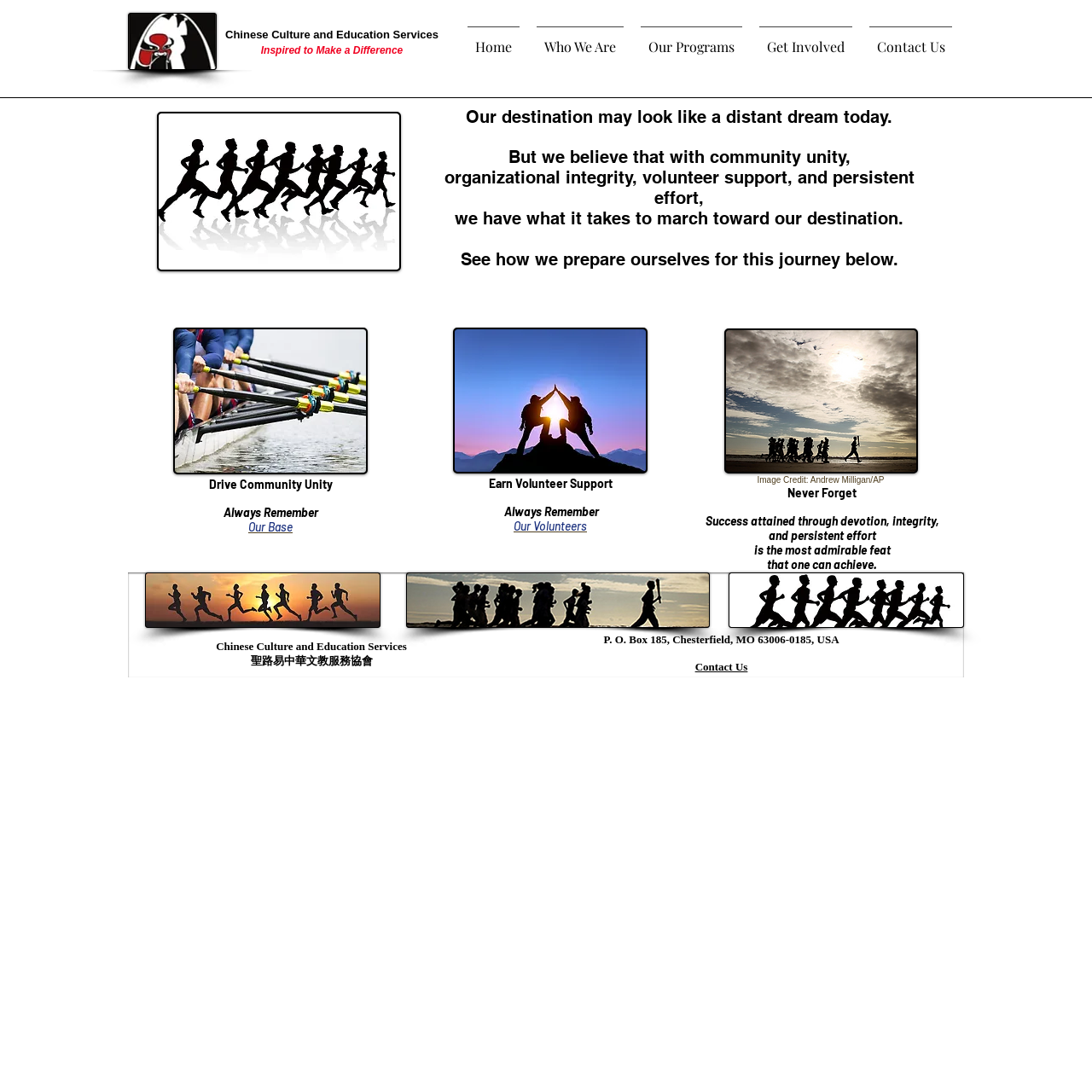Find the bounding box coordinates of the clickable region needed to perform the following instruction: "Sign In". The coordinates should be provided as four float numbers between 0 and 1, i.e., [left, top, right, bottom].

None